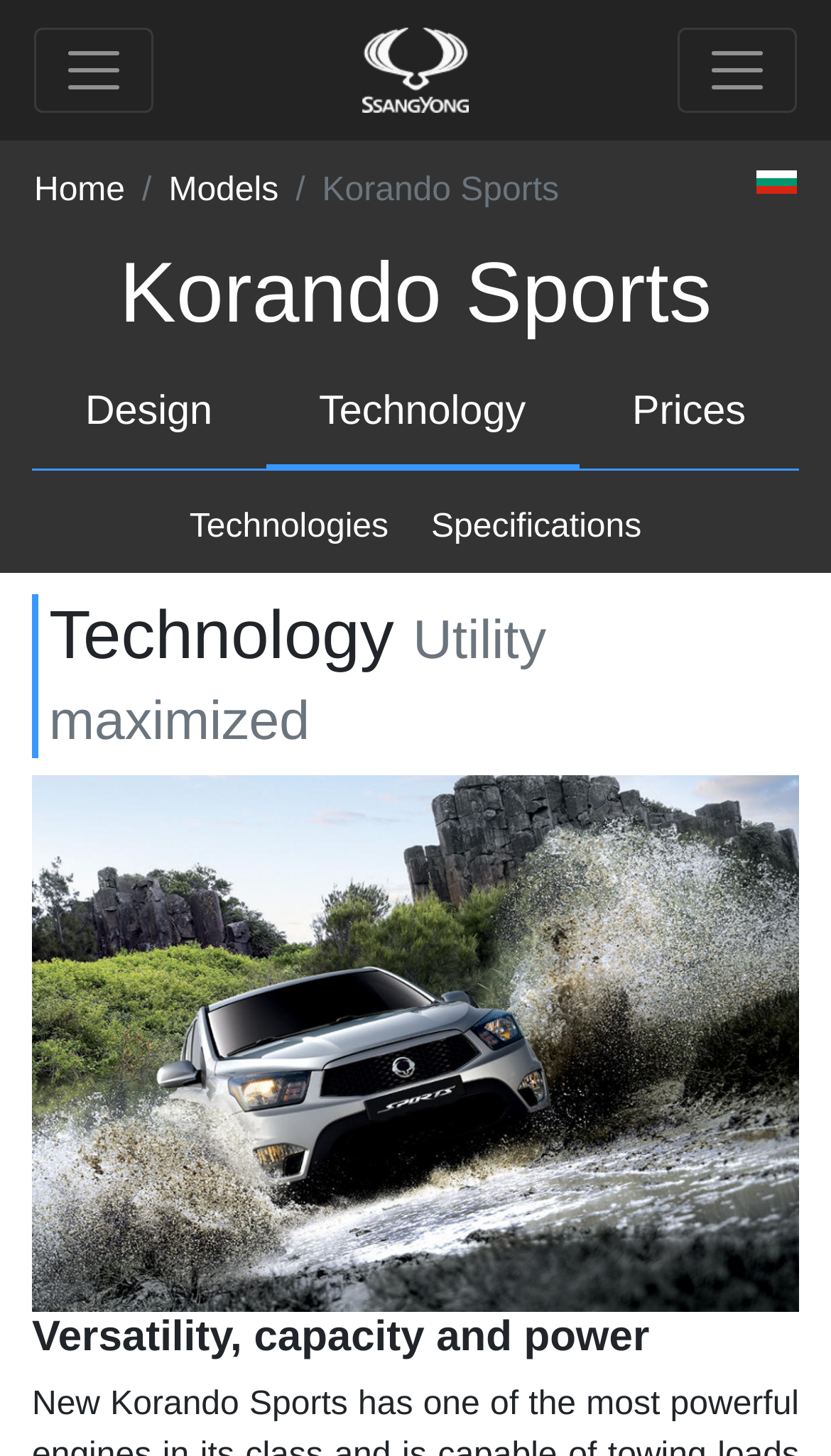Locate and provide the bounding box coordinates for the HTML element that matches this description: "Technologies".

[0.202, 0.345, 0.493, 0.383]